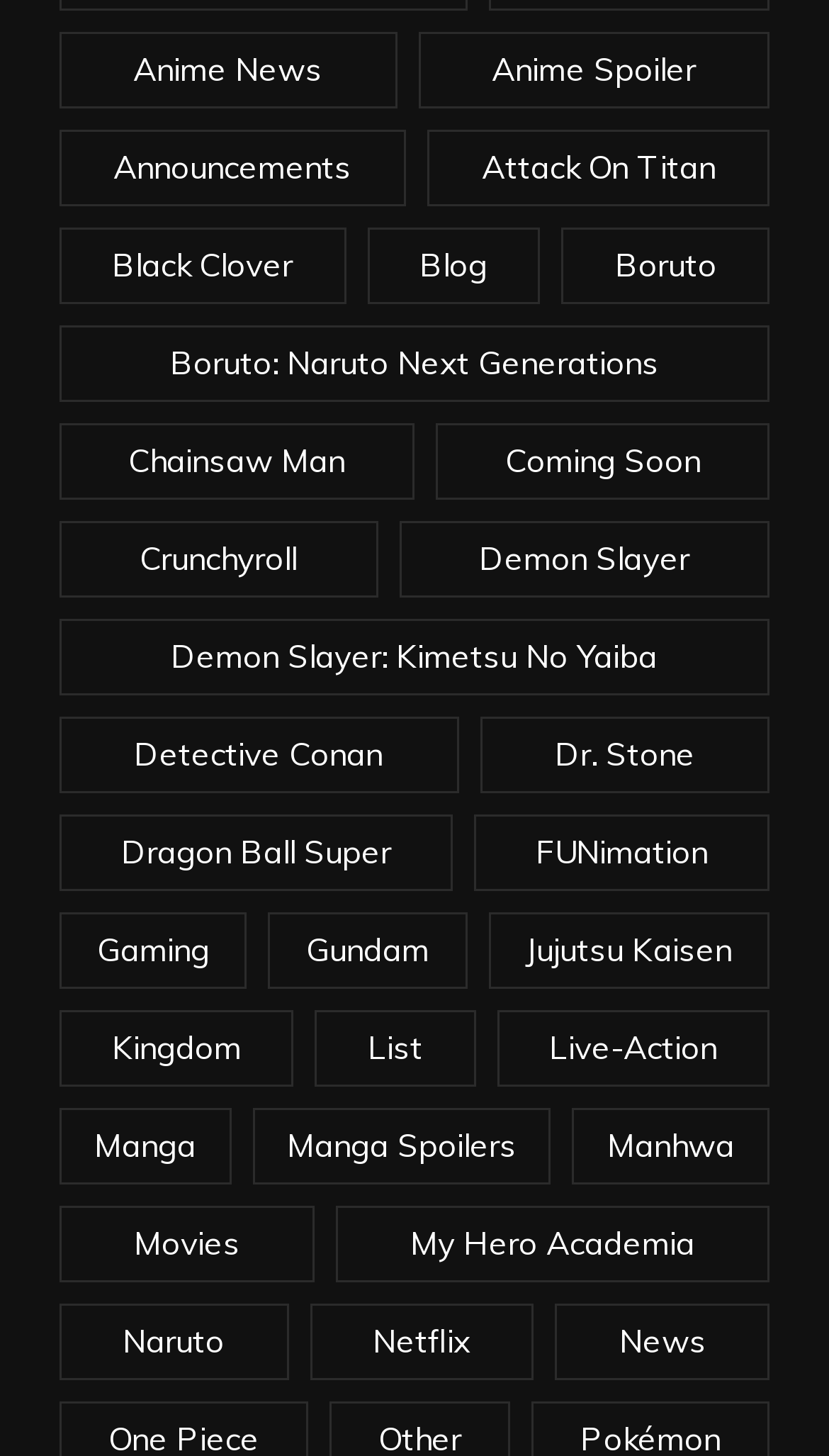Kindly determine the bounding box coordinates for the clickable area to achieve the given instruction: "Check News".

[0.67, 0.895, 0.929, 0.948]